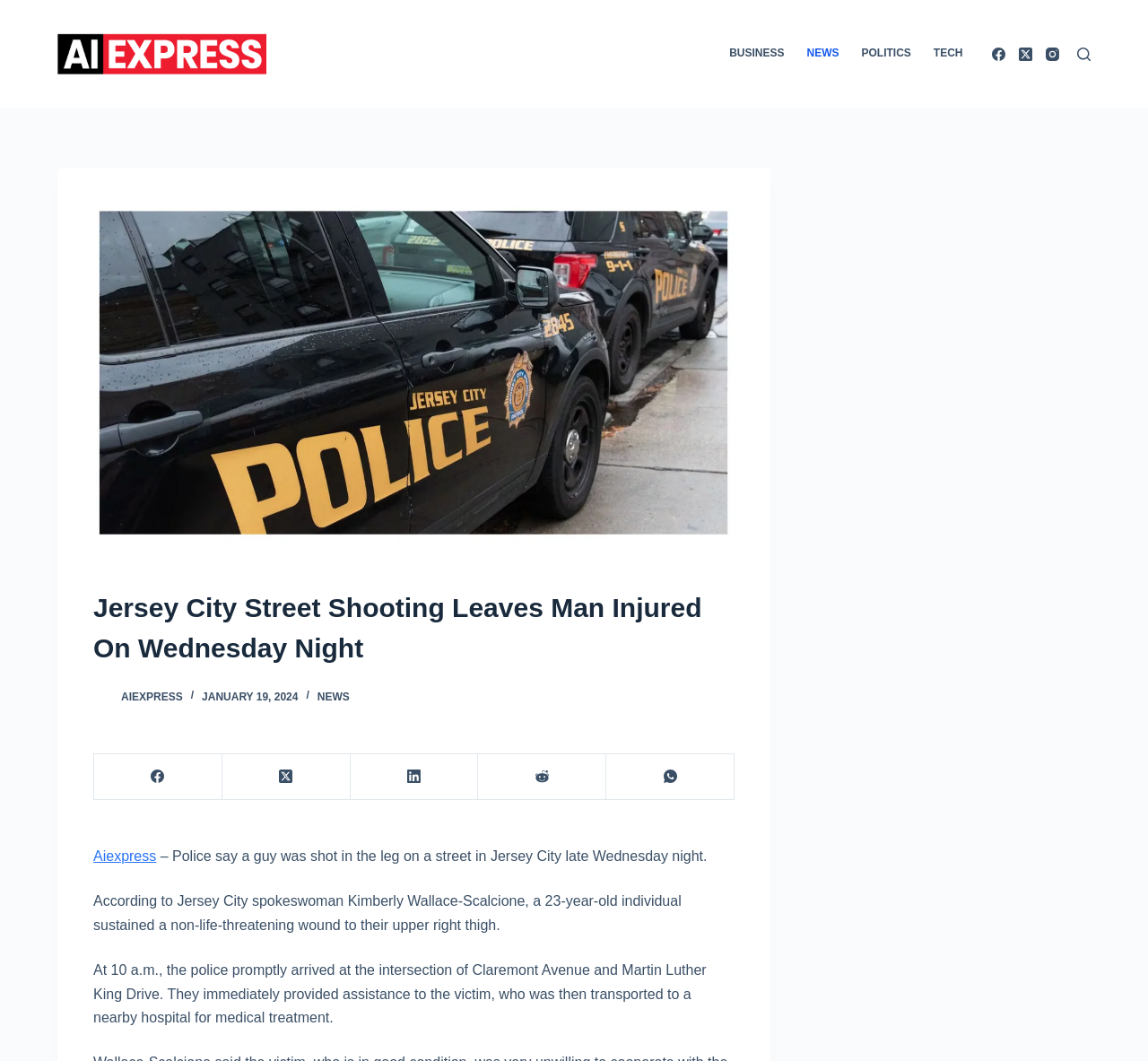Locate the bounding box coordinates of the element I should click to achieve the following instruction: "Read the article".

[0.081, 0.554, 0.64, 0.63]